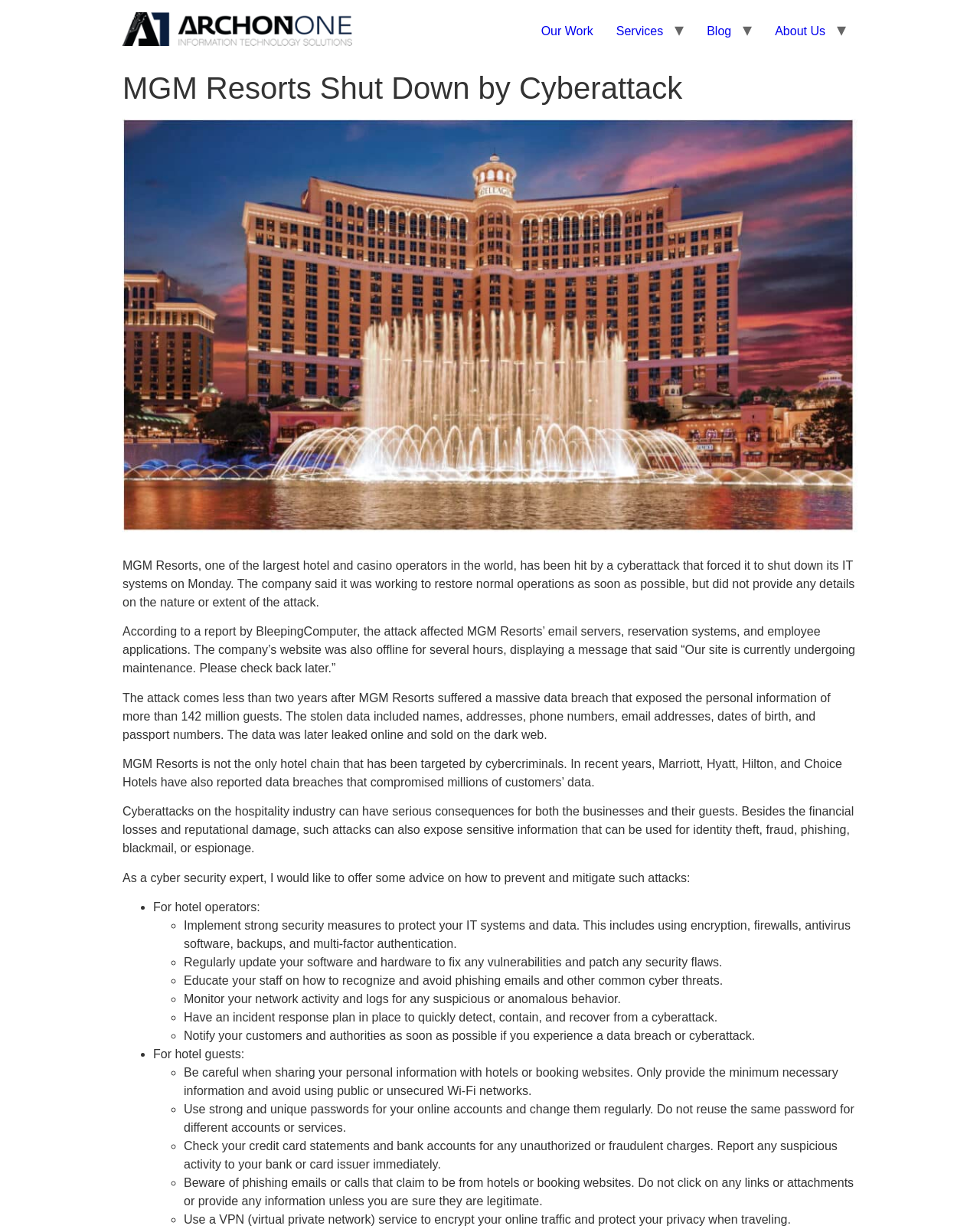Identify the bounding box of the UI component described as: "About Us".

[0.779, 0.013, 0.854, 0.038]